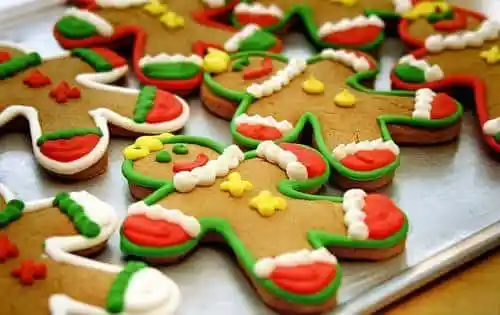What colors are used for the icing accents?
Answer the question with detailed information derived from the image.

The caption specifically mentions that the gingerbread people are adorned with red and white icing accents, which suggests that these colors are used to add a festive touch to the cookies.